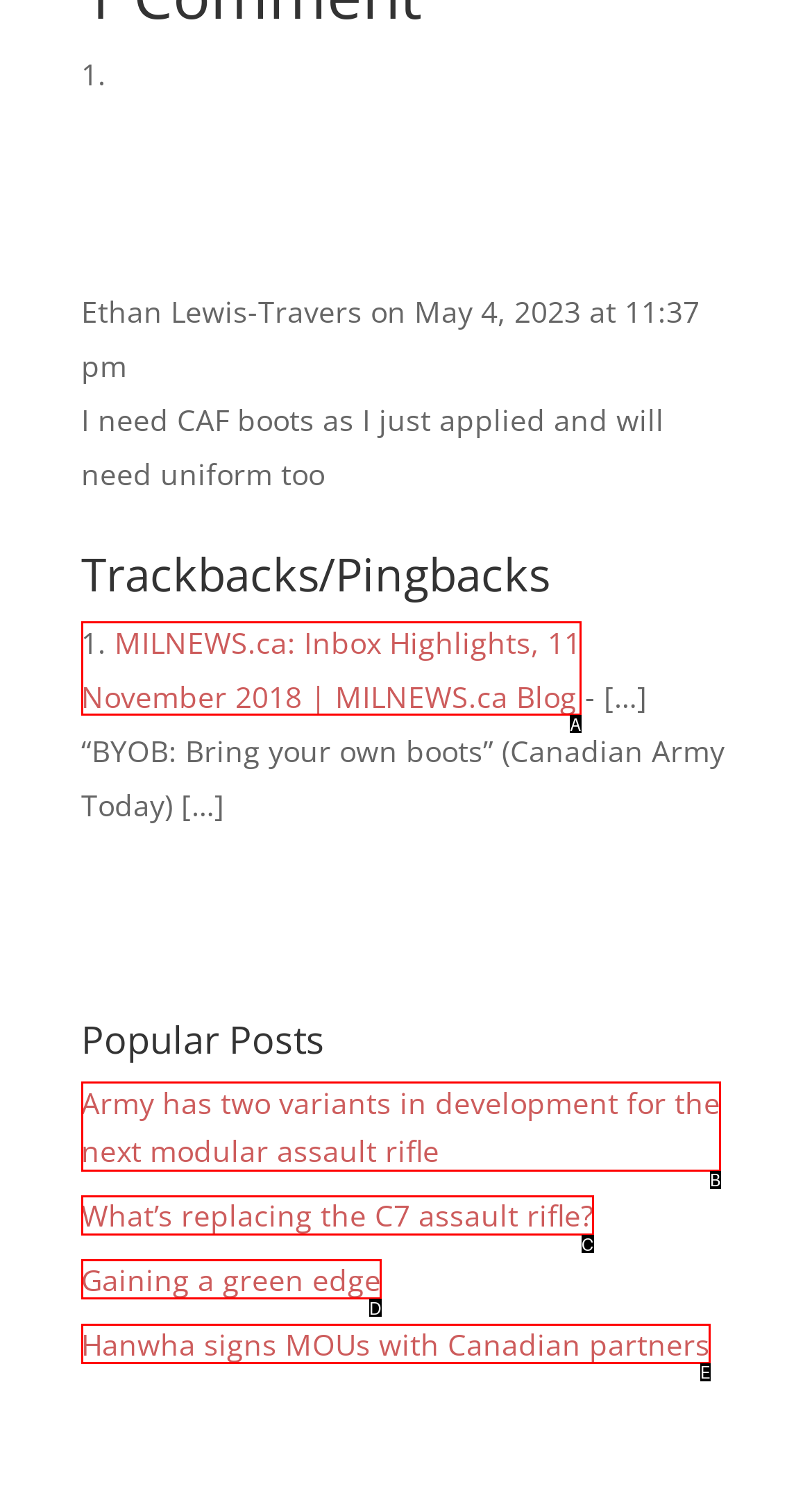Based on the element described as: Gaining a green edge
Find and respond with the letter of the correct UI element.

D